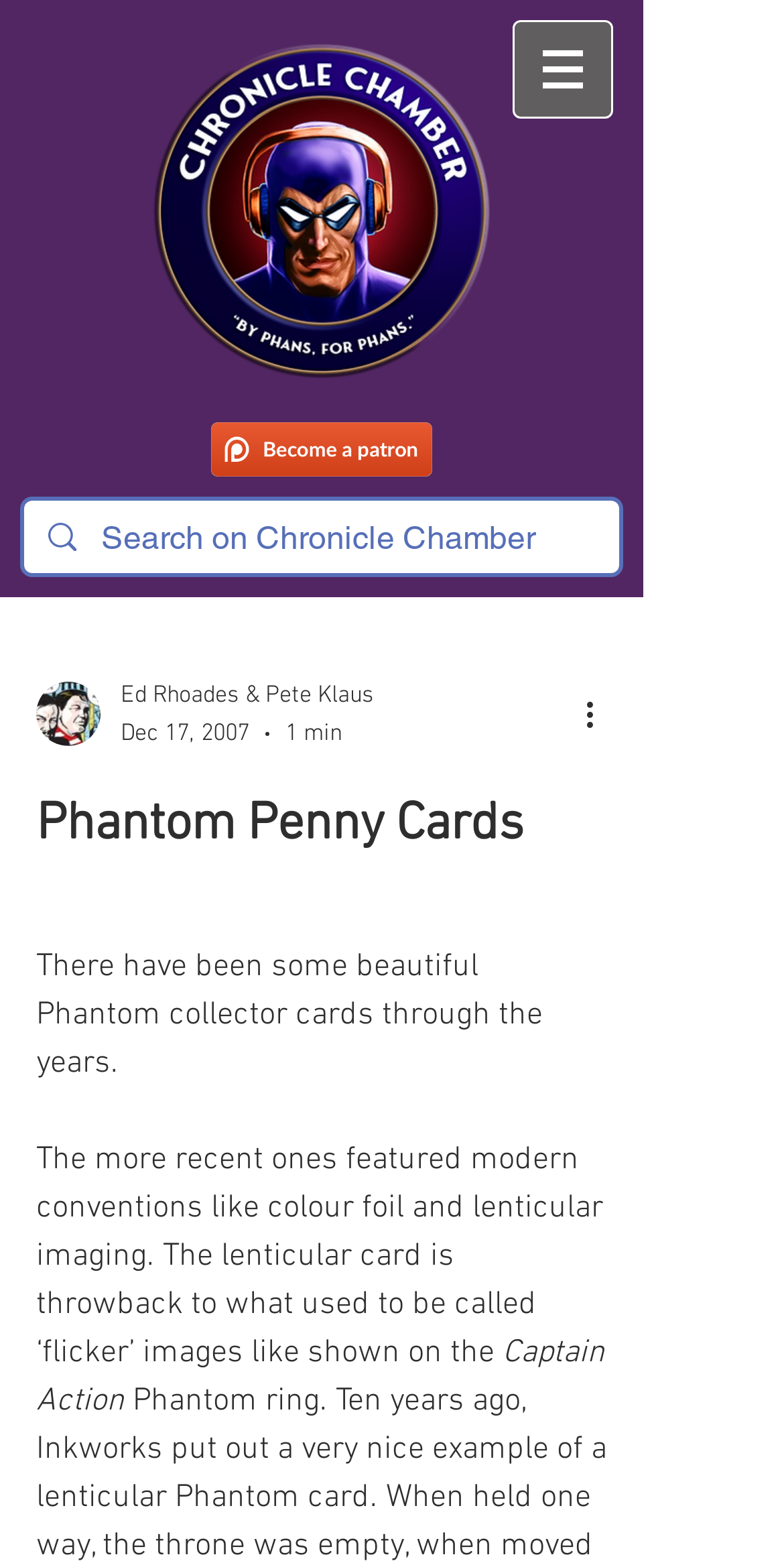Please examine the image and answer the question with a detailed explanation:
What is the name of the website?

The name of the website can be found in the root element, which is 'Phantom Penny Cards | Chronicle Chamber Home of all the Latest Phantom News'. The 'Chronicle Chamber' part is the name of the website.